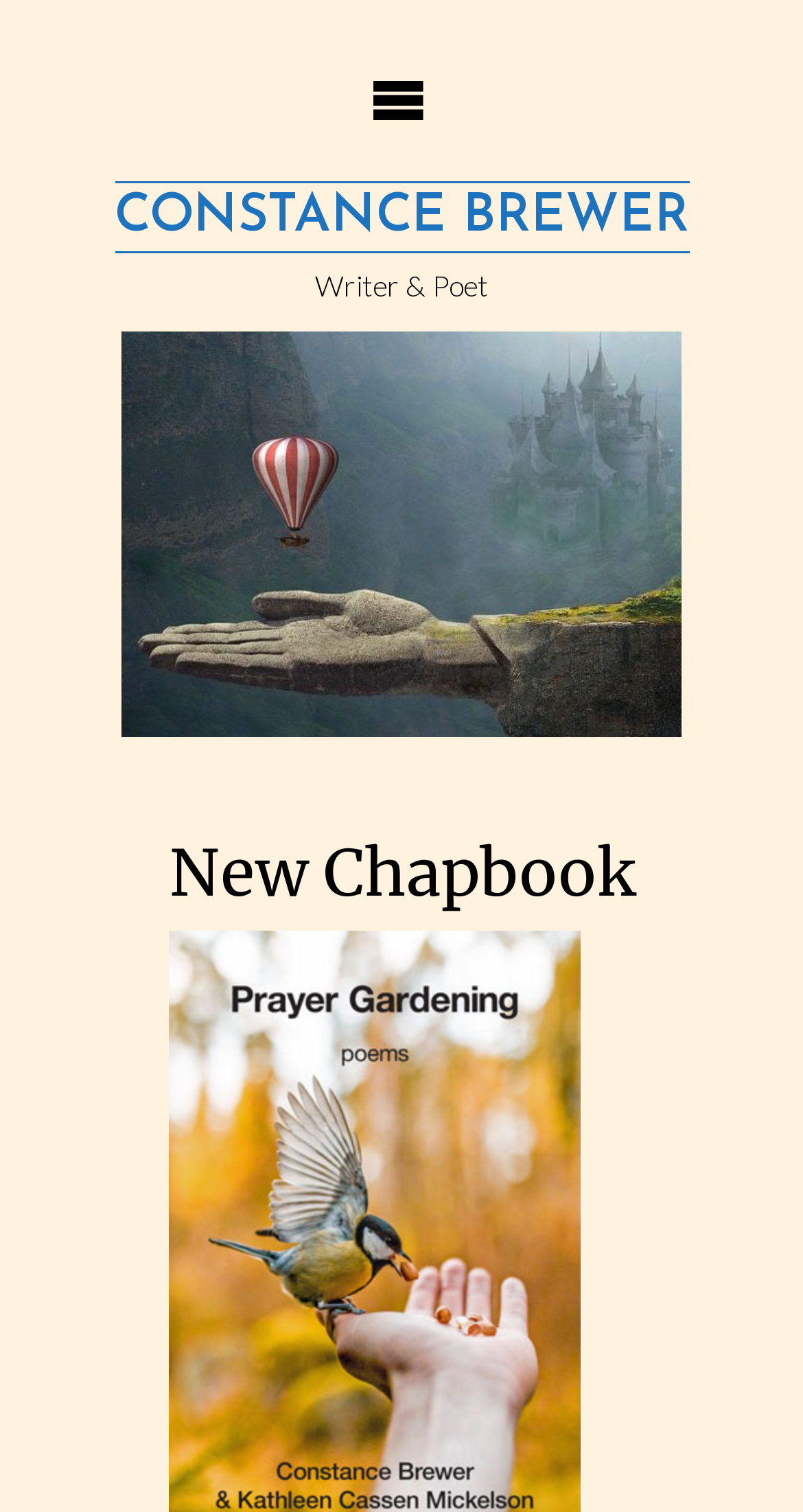Give an extensive and precise description of the webpage.

The webpage is titled "Jabberwocky Archives – Constance Brewer" and appears to be a personal website or portfolio for Constance Brewer, a writer and poet. 

At the top of the page, there is a button with an icon, situated roughly in the middle of the top section. Below this button, there is a table layout element that spans most of the width of the page, containing a link to "CONSTANCE BREWER". 

To the right of this table layout, the text "Writer & Poet" is displayed. 

Below these elements, there is a large image that occupies most of the page's width, with a tag "Jabberwocky" embedded within it. 

Inside the image, there is a heading that reads "New Chapbook", situated roughly in the middle of the image. Below this heading, there is a link to "Prayer Gardening Cover", which is positioned near the bottom of the image.